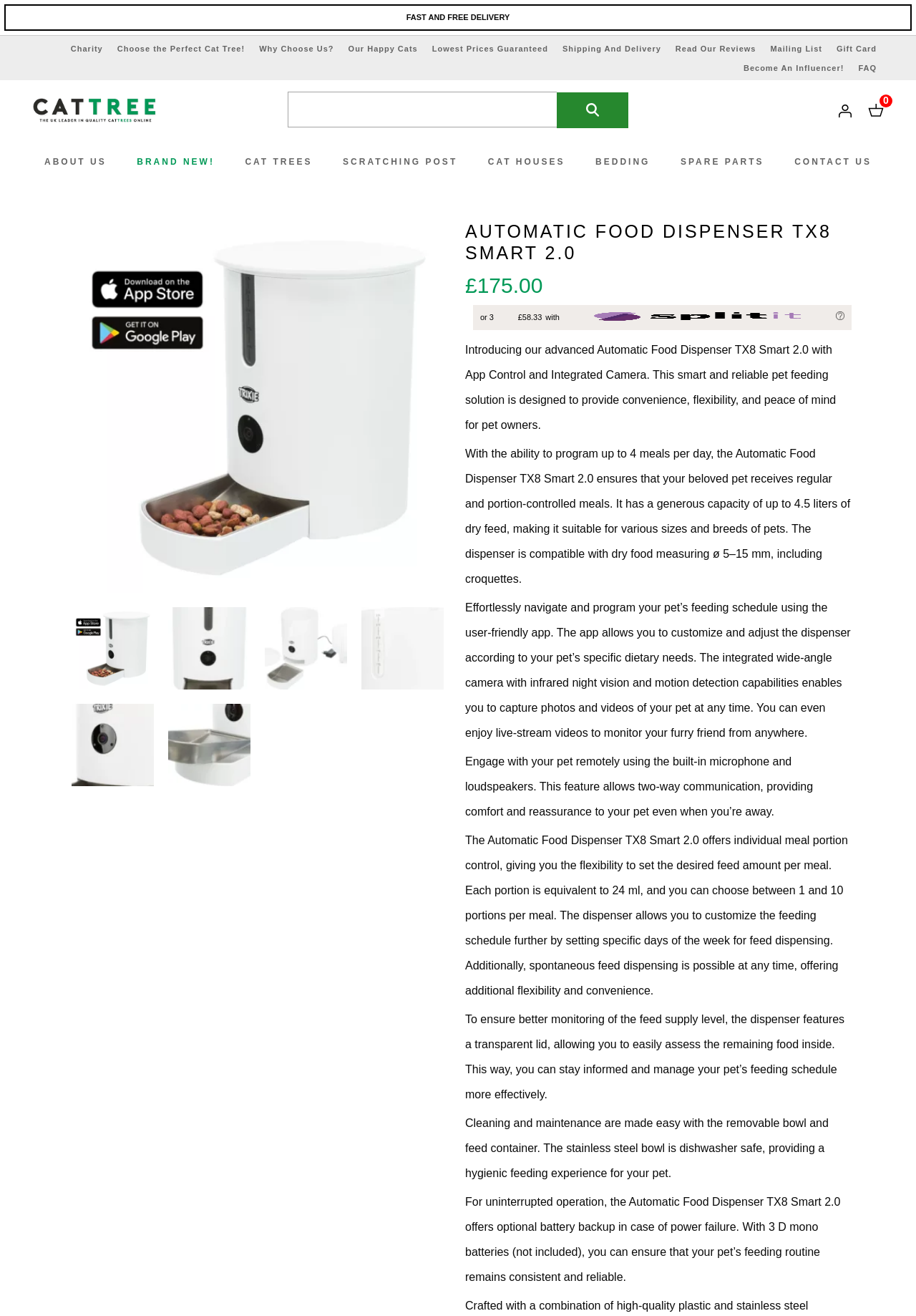Determine the bounding box coordinates of the region I should click to achieve the following instruction: "Check the price of the Automatic Food Dispenser TX8 Smart 2.0". Ensure the bounding box coordinates are four float numbers between 0 and 1, i.e., [left, top, right, bottom].

[0.508, 0.208, 0.593, 0.226]